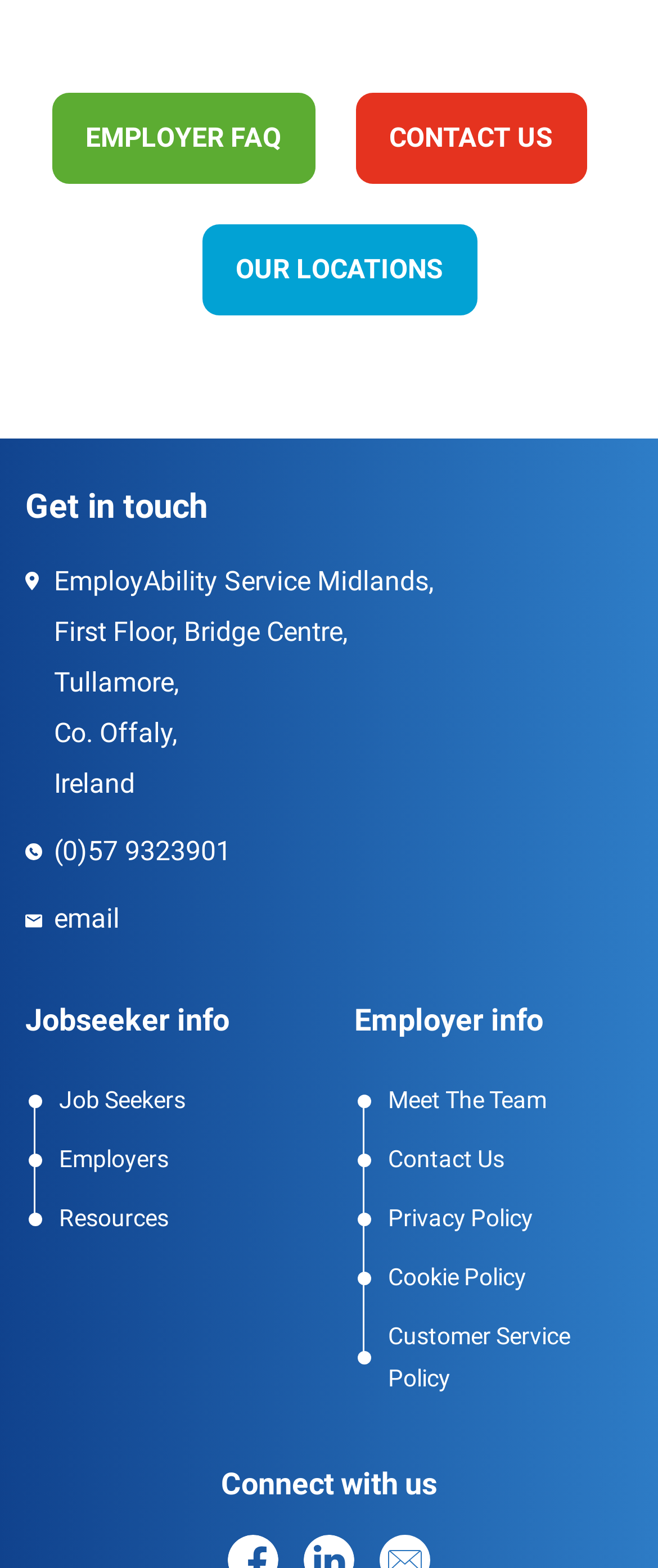Locate the bounding box coordinates of the element I should click to achieve the following instruction: "Contact us by phone".

[0.038, 0.527, 0.962, 0.559]